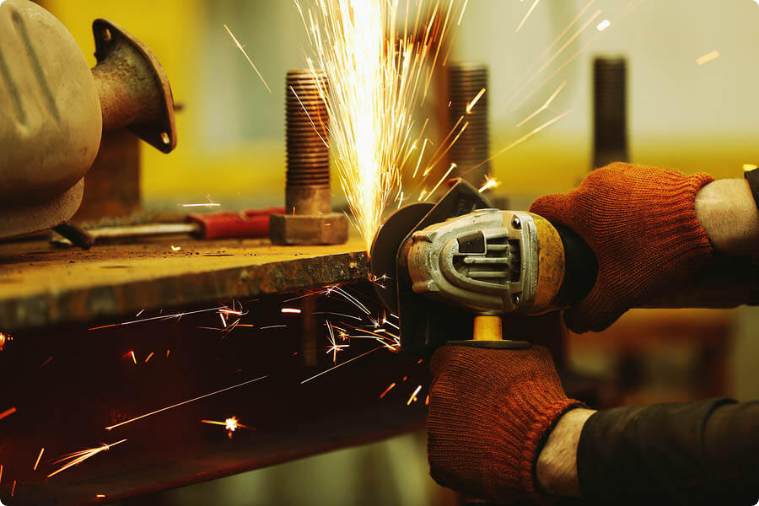Respond to the question below with a single word or phrase:
Why is the worker wearing gloves?

For safety